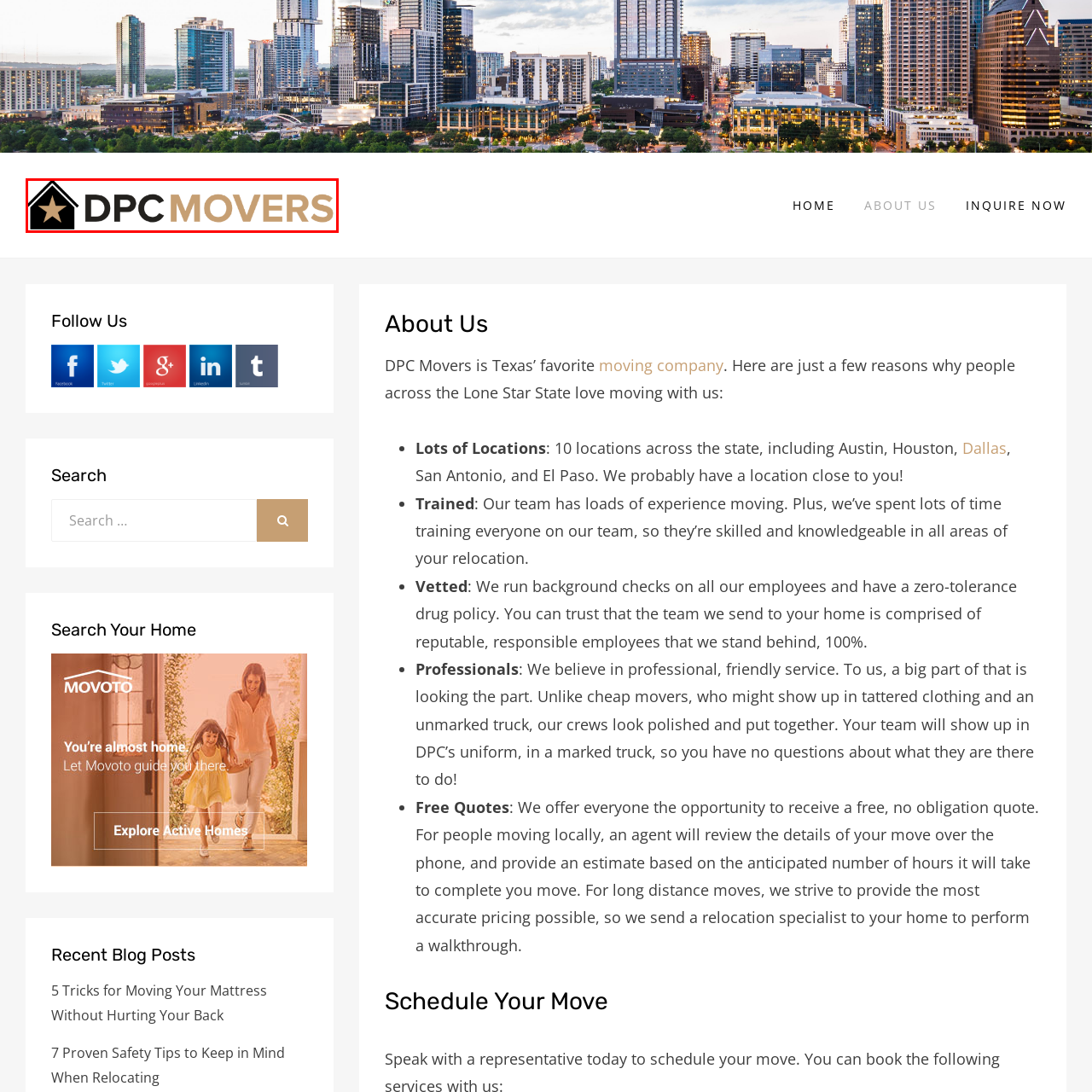Is the star motif above the word 'DPC'?
Review the image area surrounded by the red bounding box and give a detailed answer to the question.

The caption explicitly states that the logo features a stylized house outline in black, complete with a star motif above the word 'DPC', indicating the presence of a star motif in that location.